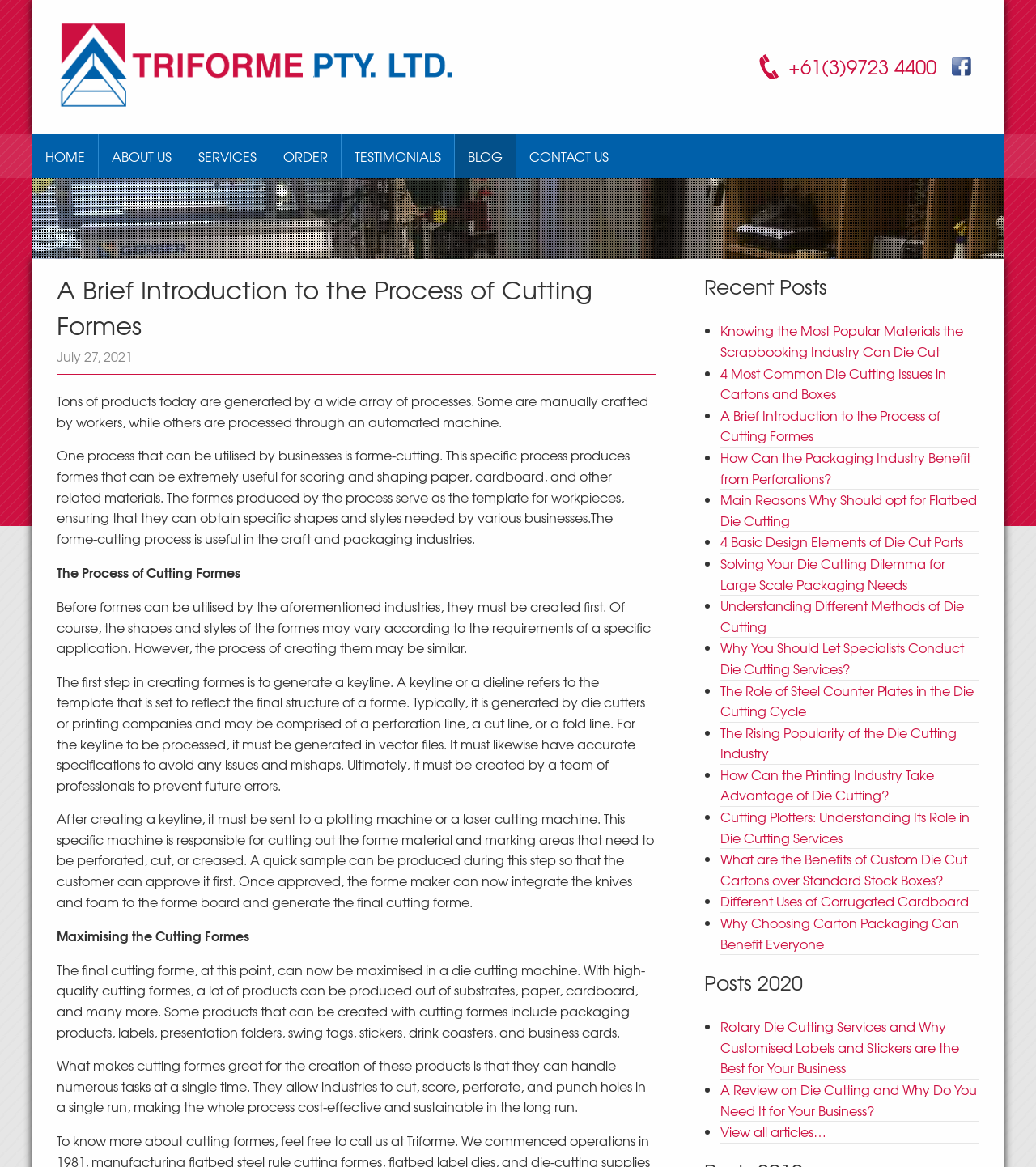Detail the features and information presented on the webpage.

This webpage is about a brief introduction to the process of cutting formes. At the top, there is a logo on the left and a phone number on the right. Below the logo, there are social media links, including Facebook. 

A horizontal menu bar is located below the phone number, with menu items such as "HOME", "ABOUT US", "SERVICES", "ORDER", "TESTIMONIALS", "BLOG", and "CONTACT US". 

The main content of the webpage is divided into several sections. The first section has a heading "A Brief Introduction to the Process of Cutting Formes" and a subheading "July 27, 2021". The text in this section explains that the process of cutting formes is useful in the craft and packaging industries.

The next section explains the process of creating formes, including generating a keyline, sending it to a plotting machine or a laser cutting machine, and integrating the knives and foam to the forme board.

The following section discusses maximizing the cutting formes, including using a die cutting machine to produce various products such as packaging products, labels, and business cards.

On the right side of the webpage, there is a section titled "Recent Posts" with a list of 20 links to different articles related to die cutting and packaging. Below the "Recent Posts" section, there is another section titled "Posts 2020" with a list of 3 links to articles from 2020.

Overall, the webpage provides information about the process of cutting formes and its applications in various industries, as well as links to related articles and posts.